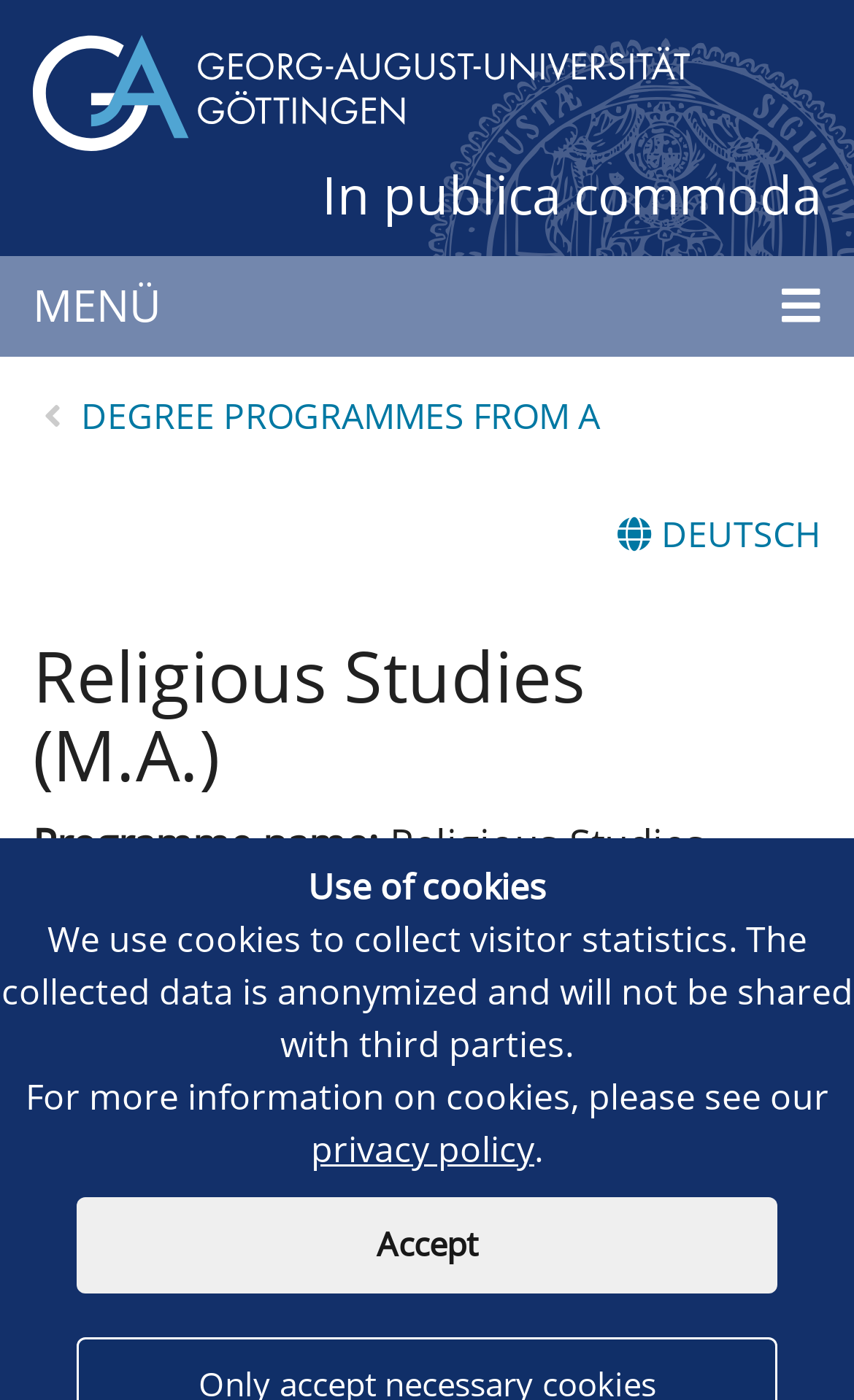Identify the bounding box coordinates for the region of the element that should be clicked to carry out the instruction: "Browse degree programmes from A to Z". The bounding box coordinates should be four float numbers between 0 and 1, i.e., [left, top, right, bottom].

[0.095, 0.281, 0.8, 0.315]